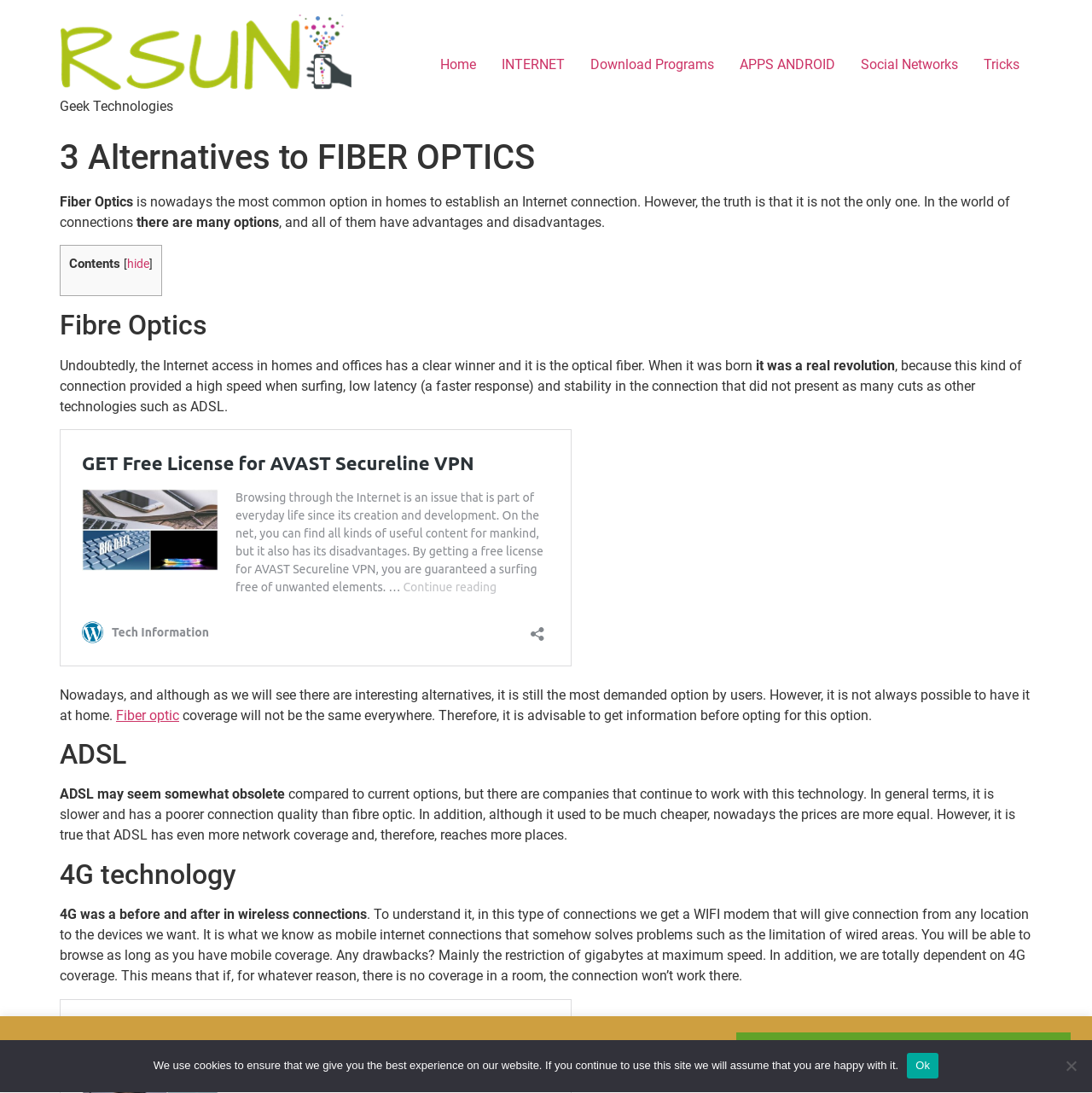Determine the bounding box coordinates of the region that needs to be clicked to achieve the task: "Click on the 'Fiber optic' link".

[0.106, 0.647, 0.164, 0.662]